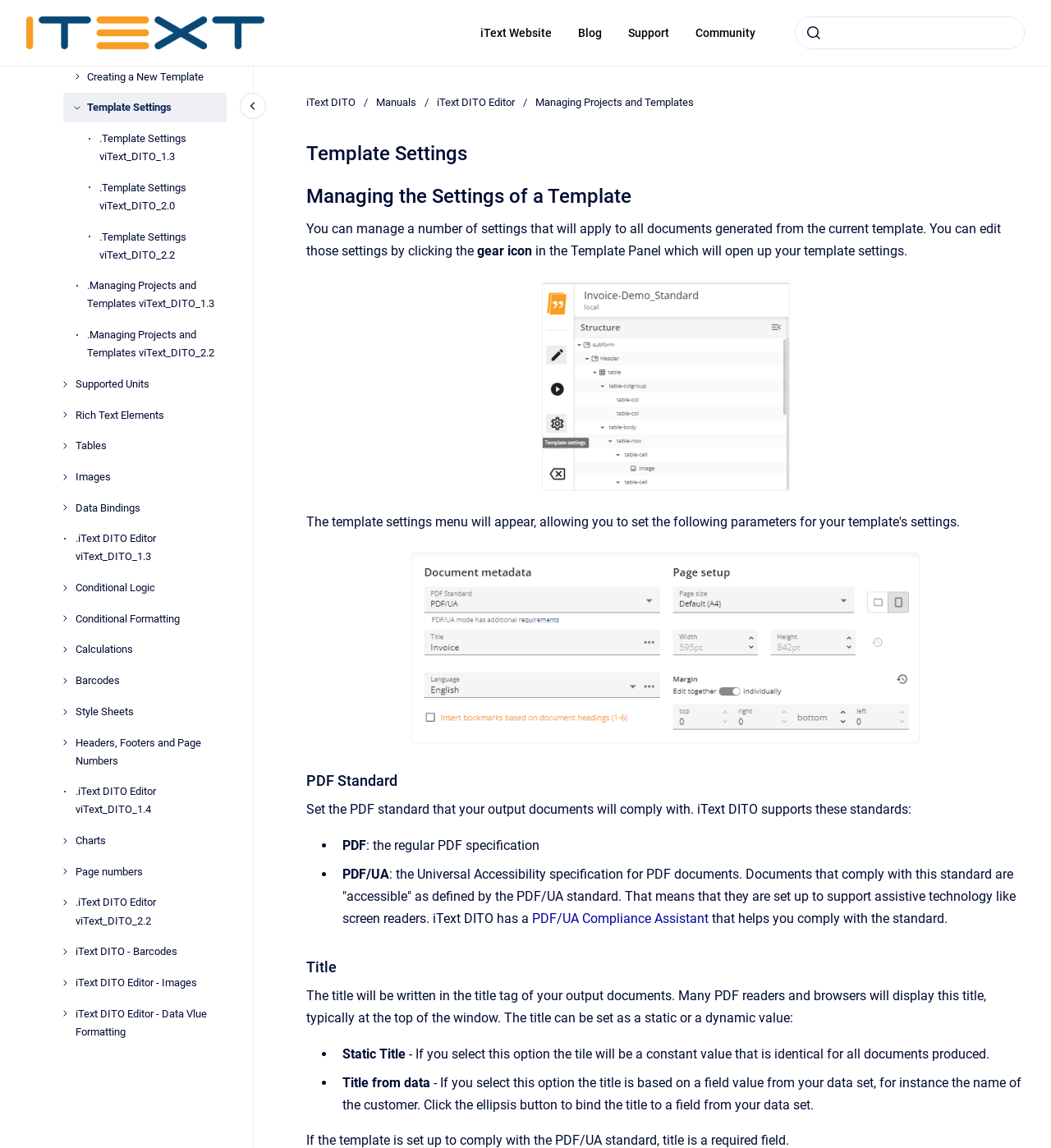What is the current template setting?
Offer a detailed and full explanation in response to the question.

Based on the navigation menu and the breadcrumb, it is clear that the current page is about template settings. The navigation menu has a link 'Template Settings' which is expanded, and the breadcrumb also shows 'iText DITO Editor' > 'Managing Projects and Templates' > 'Template Settings'.